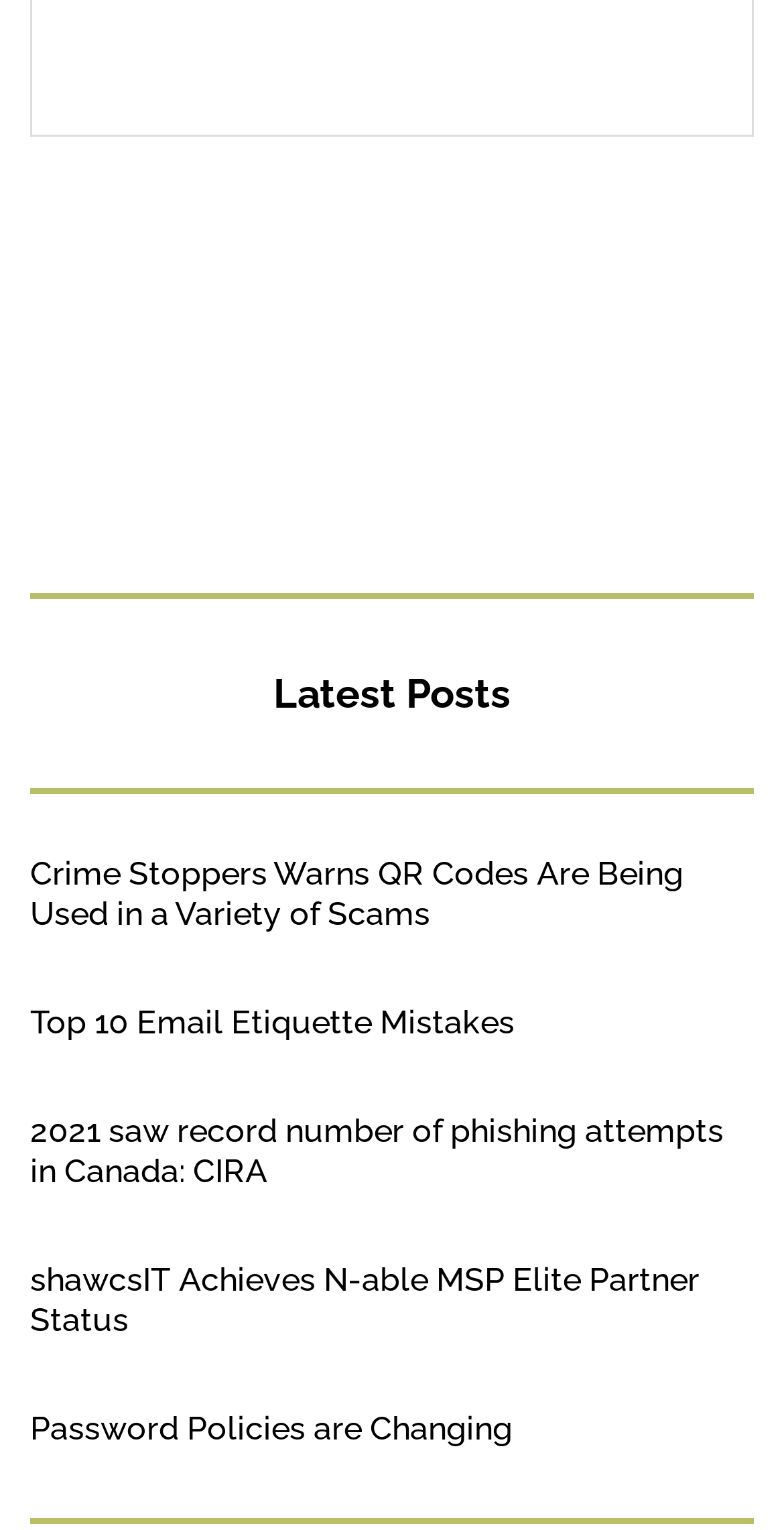Please answer the following question using a single word or phrase: 
What is the title of the first link?

Crime Stoppers Warns QR Codes Are Being Used in a Variety of Scams